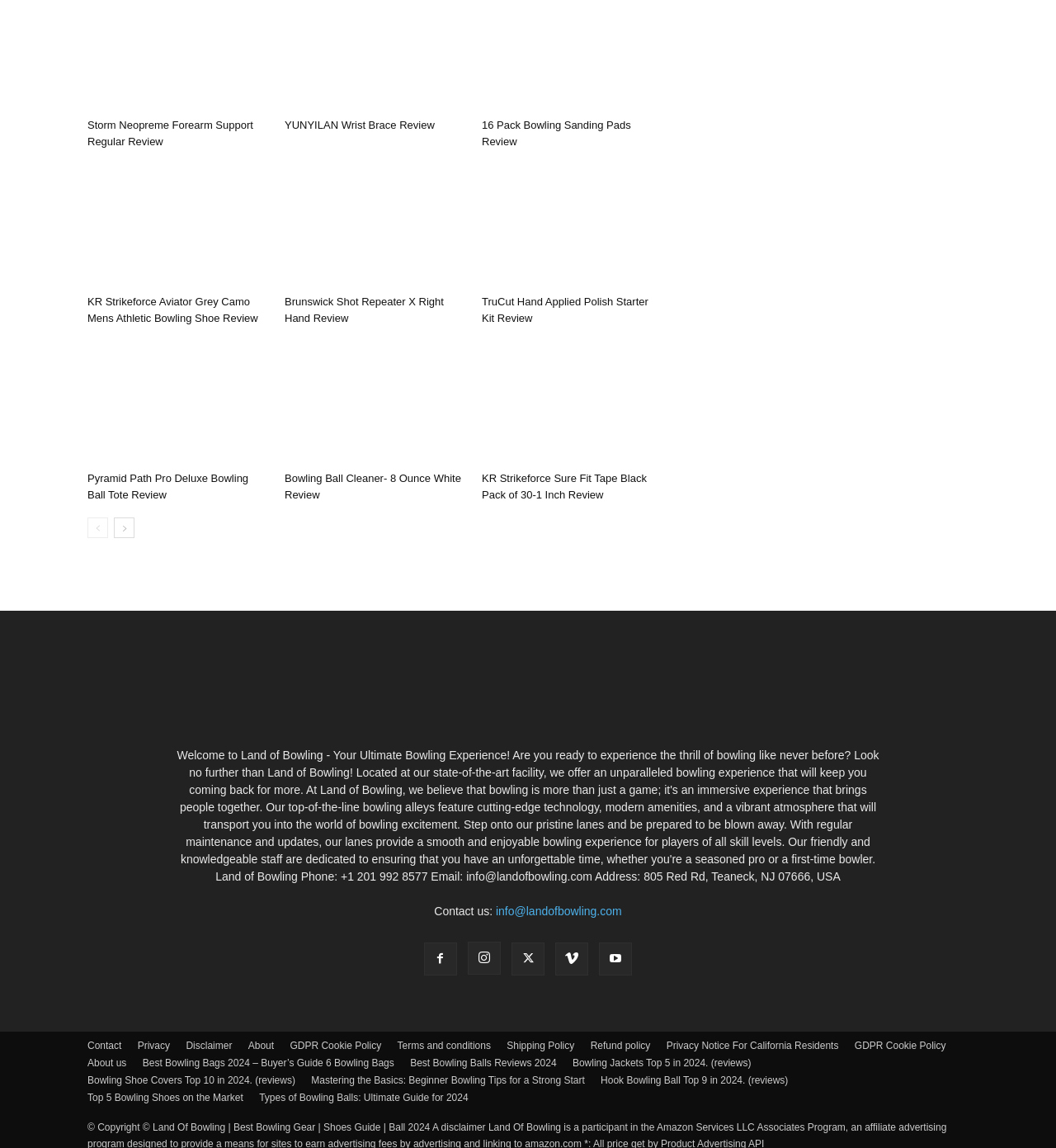Please give the bounding box coordinates of the area that should be clicked to fulfill the following instruction: "Contact us through email". The coordinates should be in the format of four float numbers from 0 to 1, i.e., [left, top, right, bottom].

[0.47, 0.788, 0.589, 0.799]